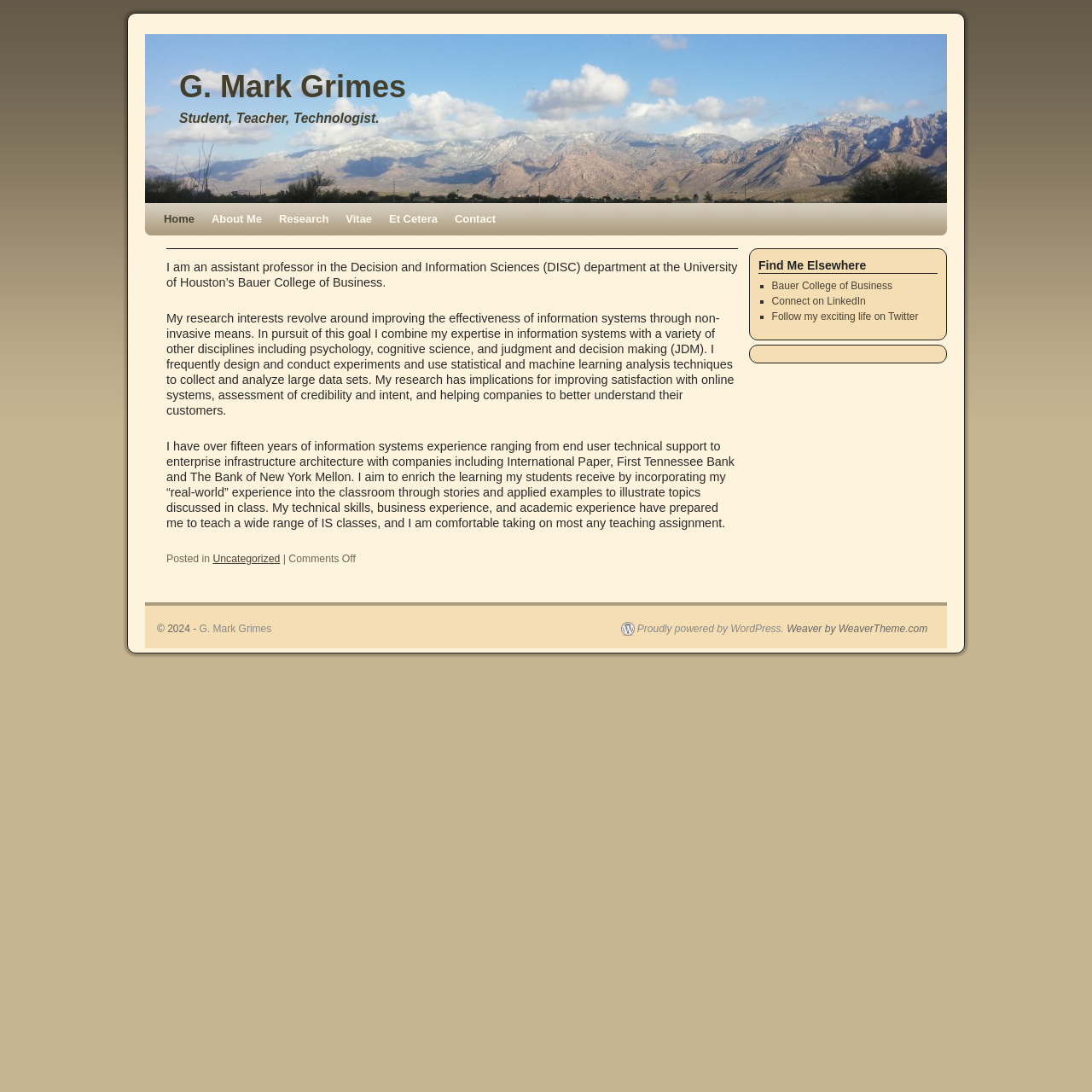Identify the bounding box coordinates for the UI element described by the following text: "Research". Provide the coordinates as four float numbers between 0 and 1, in the format [left, top, right, bottom].

[0.248, 0.186, 0.309, 0.216]